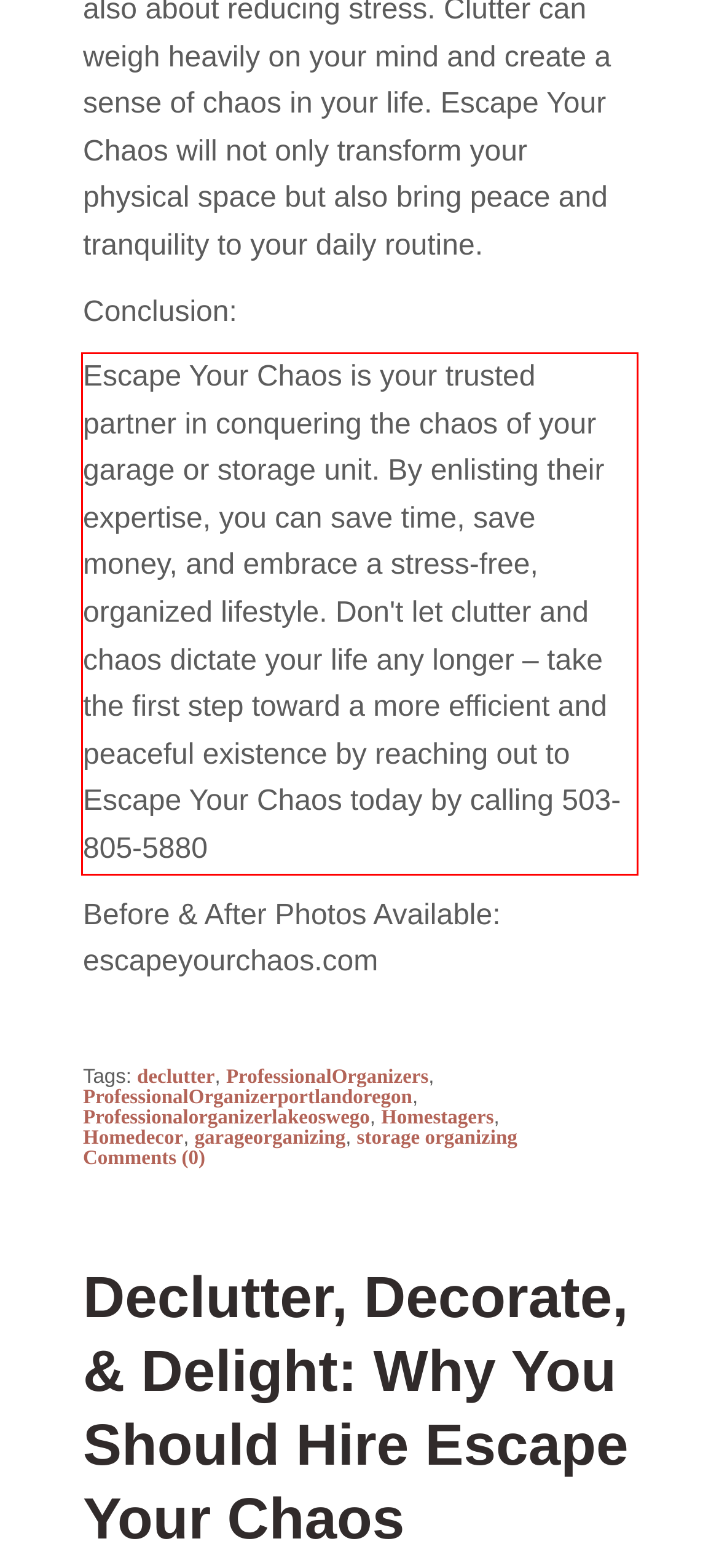Extract and provide the text found inside the red rectangle in the screenshot of the webpage.

Escape Your Chaos is your trusted partner in conquering the chaos of your garage or storage unit. By enlisting their expertise, you can save time, save money, and embrace a stress-free, organized lifestyle. Don't let clutter and chaos dictate your life any longer – take the first step toward a more efficient and peaceful existence by reaching out to Escape Your Chaos today by calling 503-805-5880